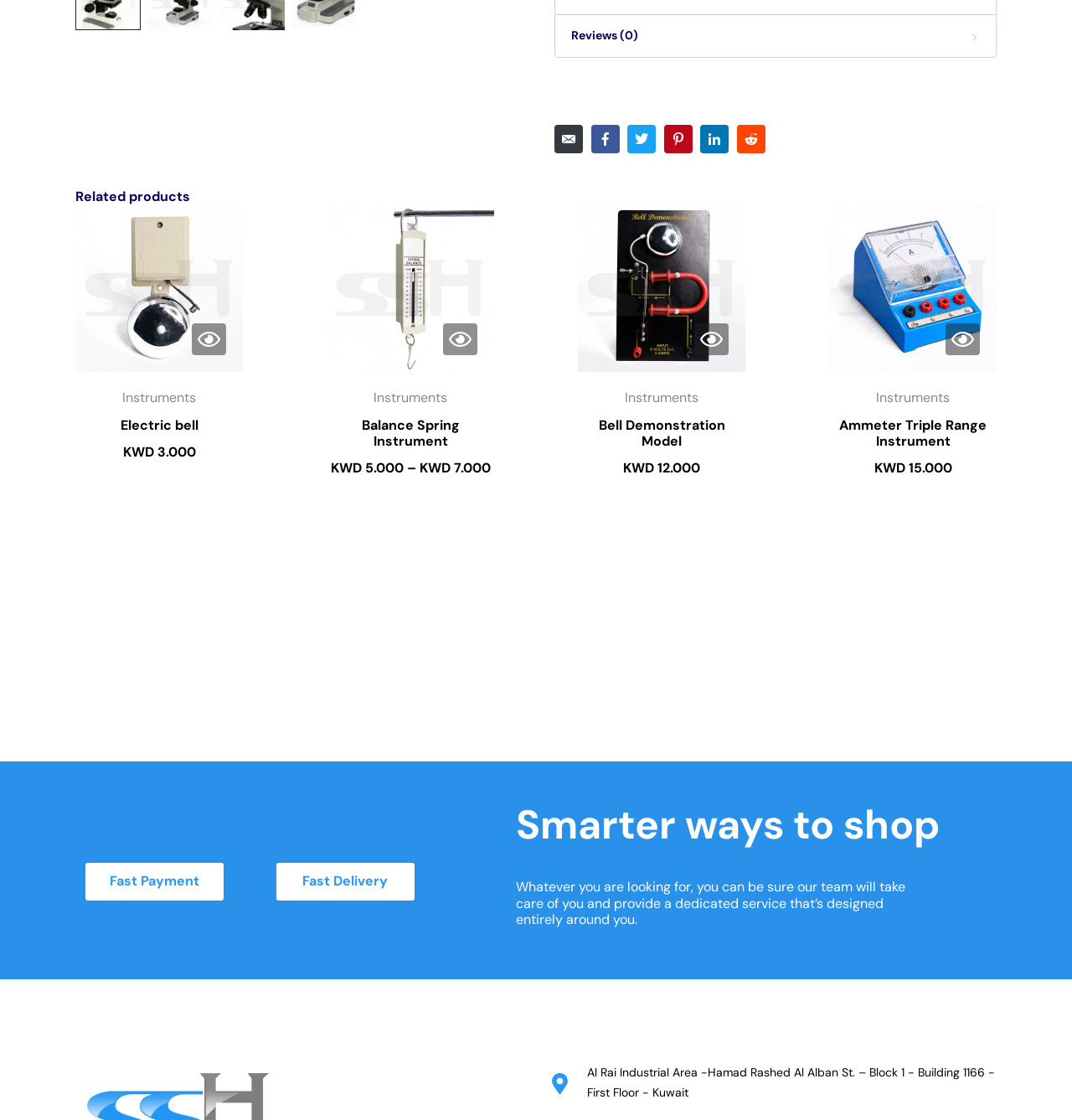Please locate the bounding box coordinates of the element that should be clicked to achieve the given instruction: "Check Fast Payment".

[0.079, 0.77, 0.208, 0.804]